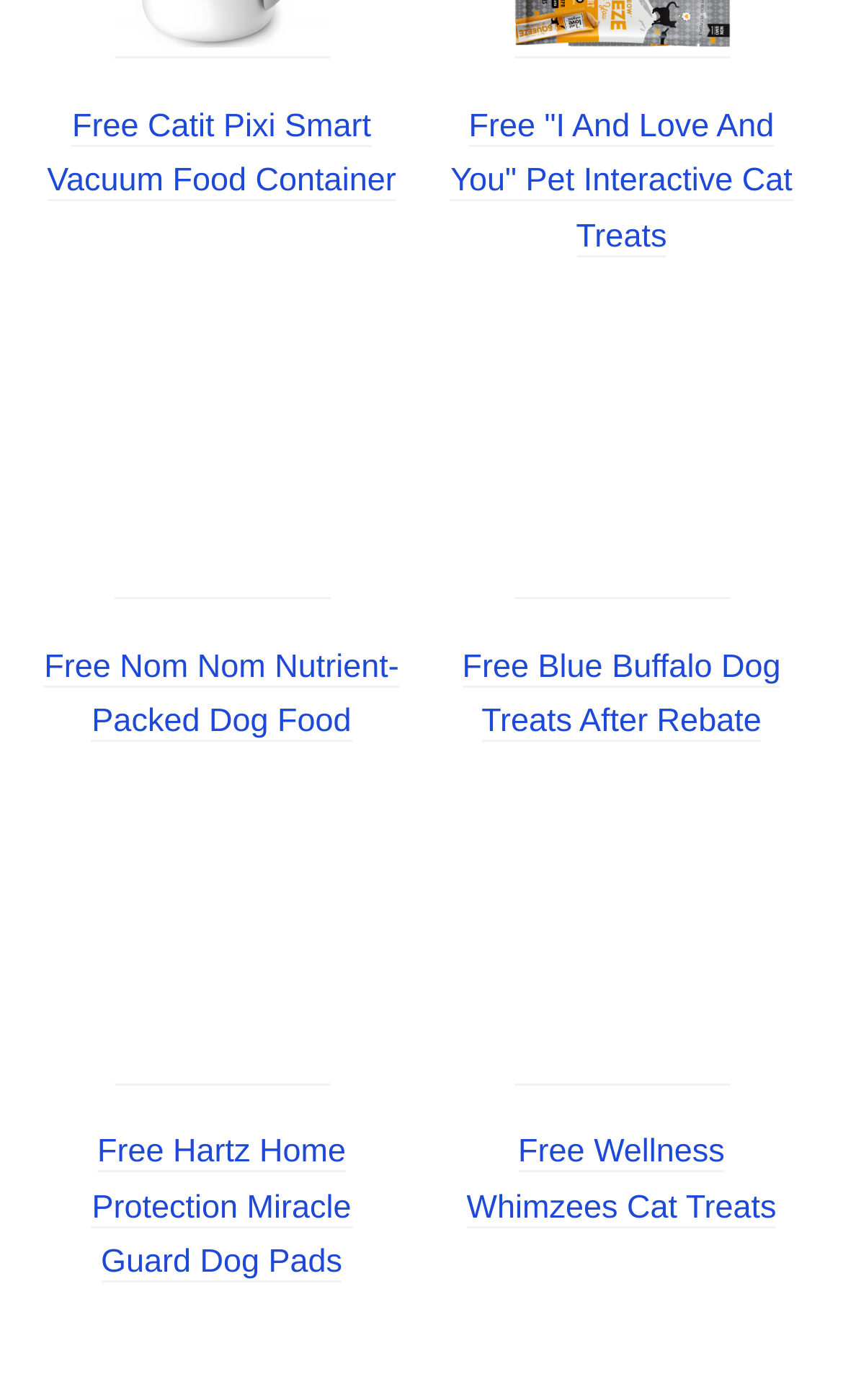Identify the bounding box coordinates of the specific part of the webpage to click to complete this instruction: "Get free Wellness Whimzees Cat Treats".

[0.609, 0.747, 0.865, 0.775]